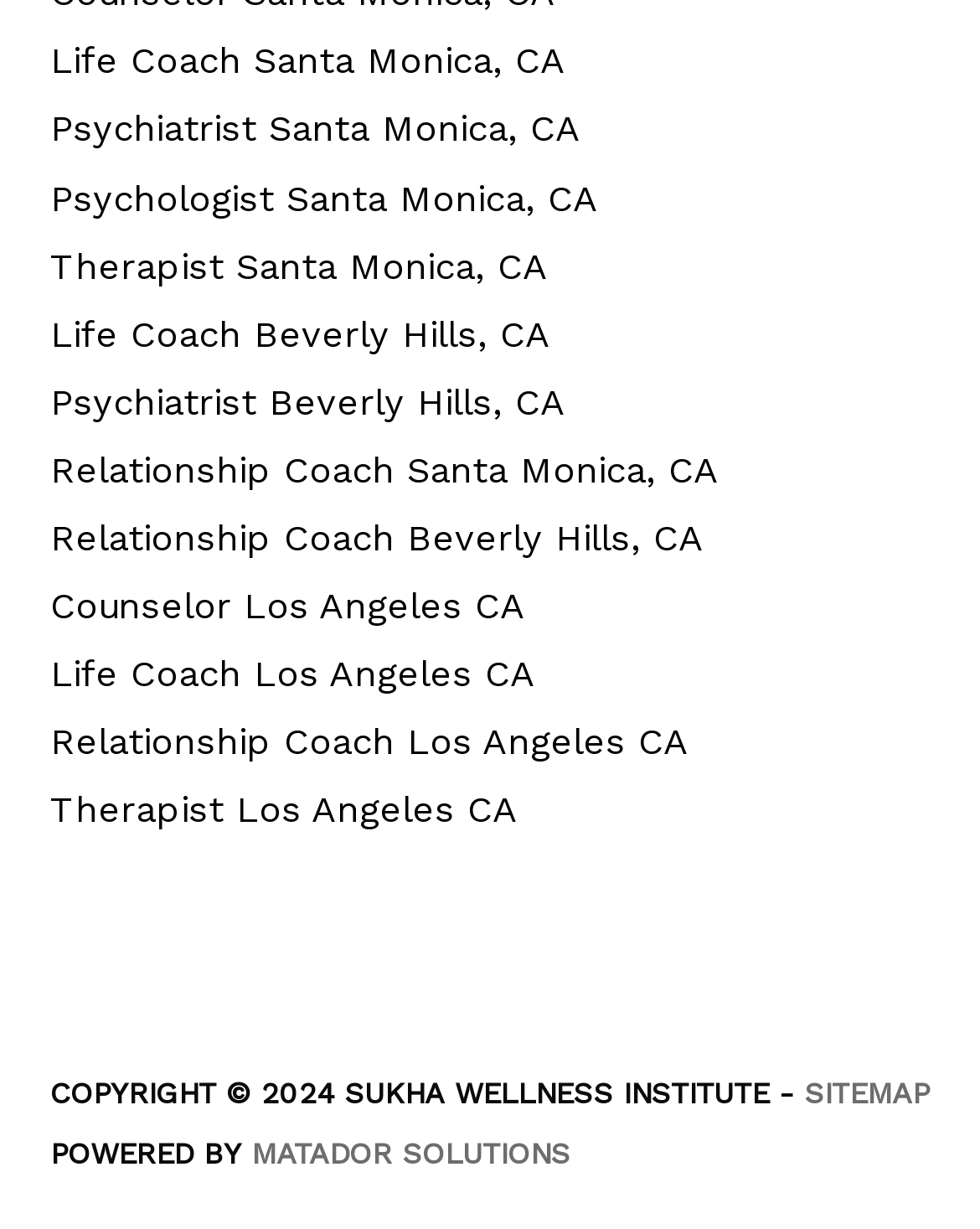Locate the bounding box coordinates of the element you need to click to accomplish the task described by this instruction: "browse Therapist Los Angeles CA".

[0.051, 0.641, 0.528, 0.678]